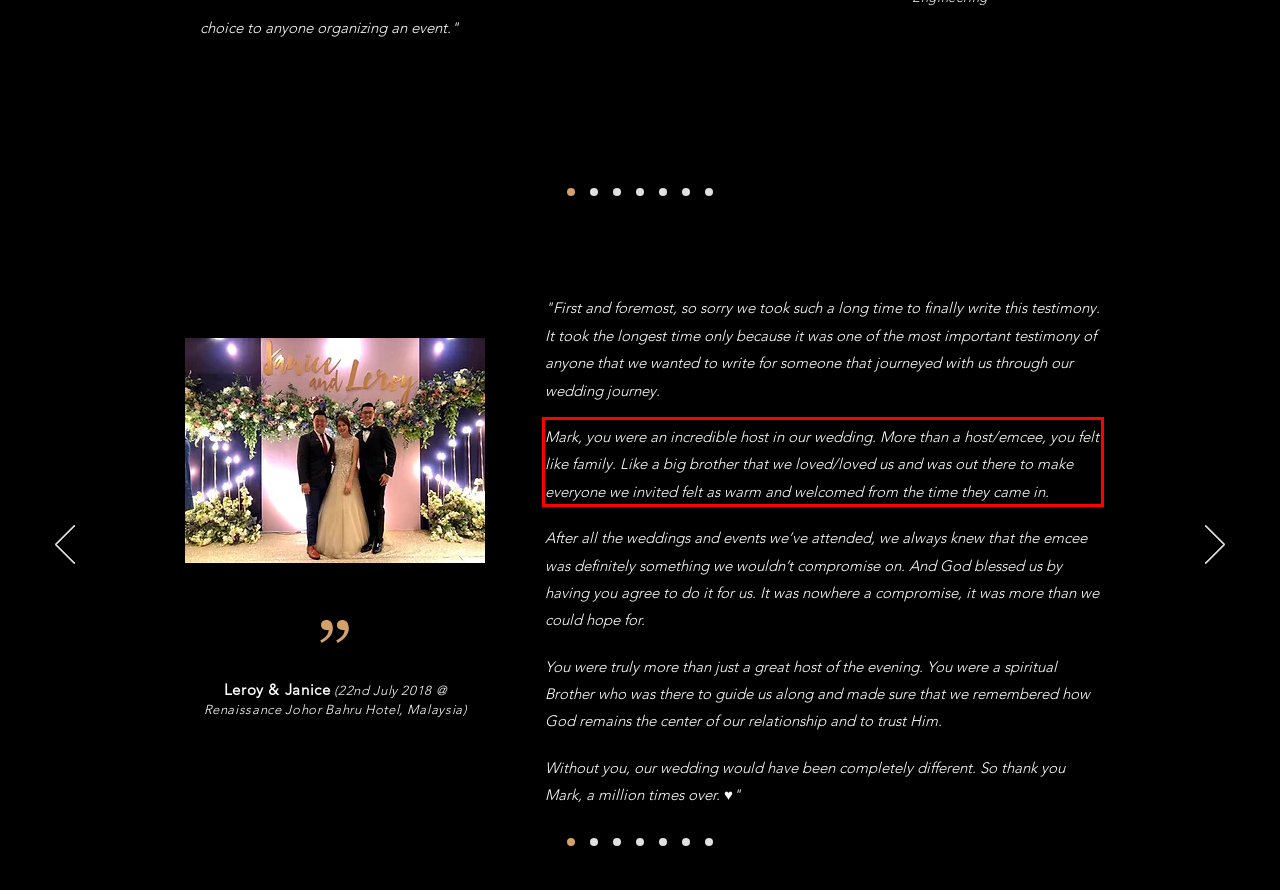You are looking at a screenshot of a webpage with a red rectangle bounding box. Use OCR to identify and extract the text content found inside this red bounding box.

Mark, you were an incredible host in our wedding. More than a host/emcee, you felt like family. Like a big brother that we loved/loved us and was out there to make everyone we invited felt as warm and welcomed from the time they came in.